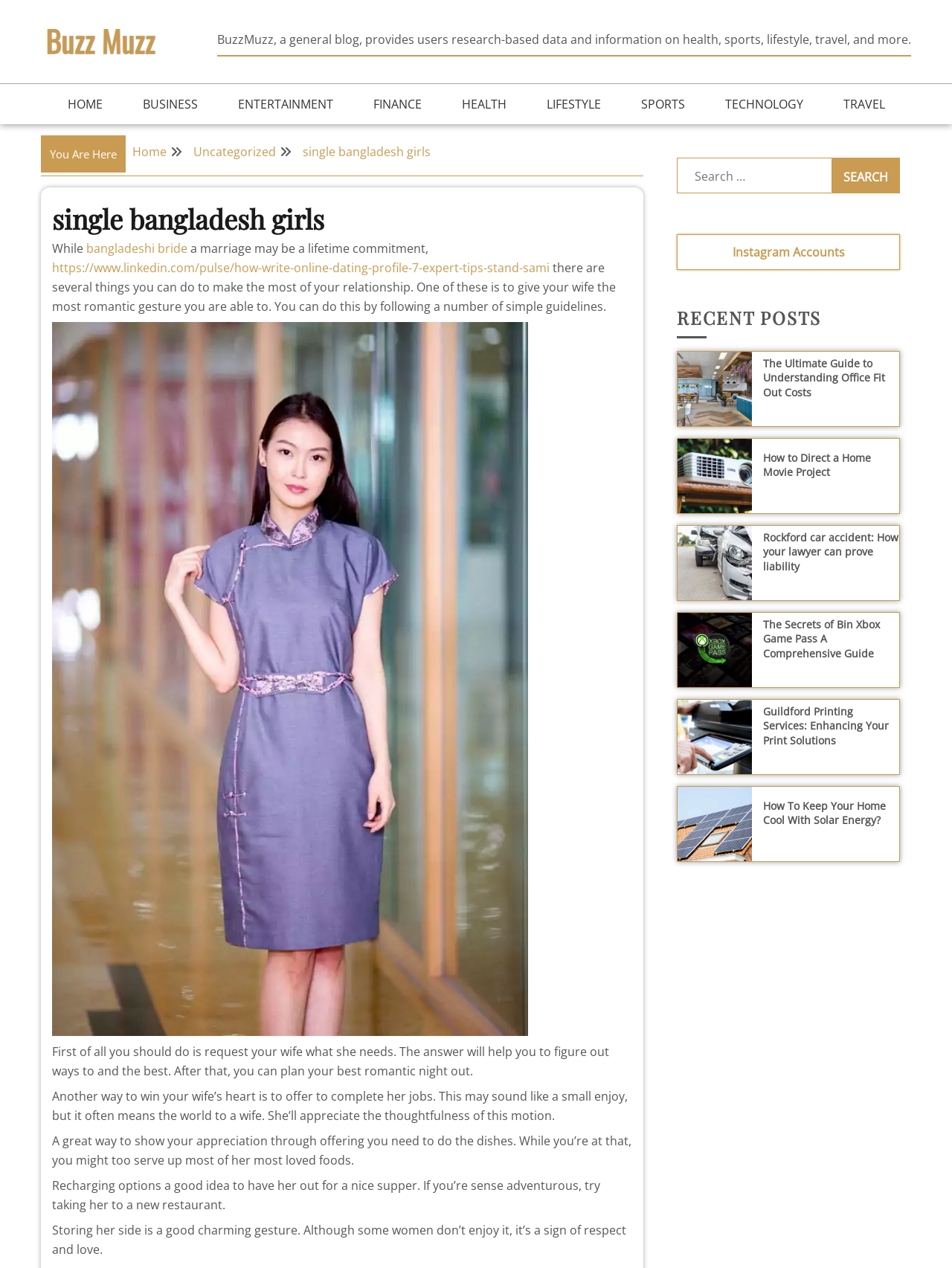Respond with a single word or phrase for the following question: 
What is the name of the blog?

BuzzMuzz